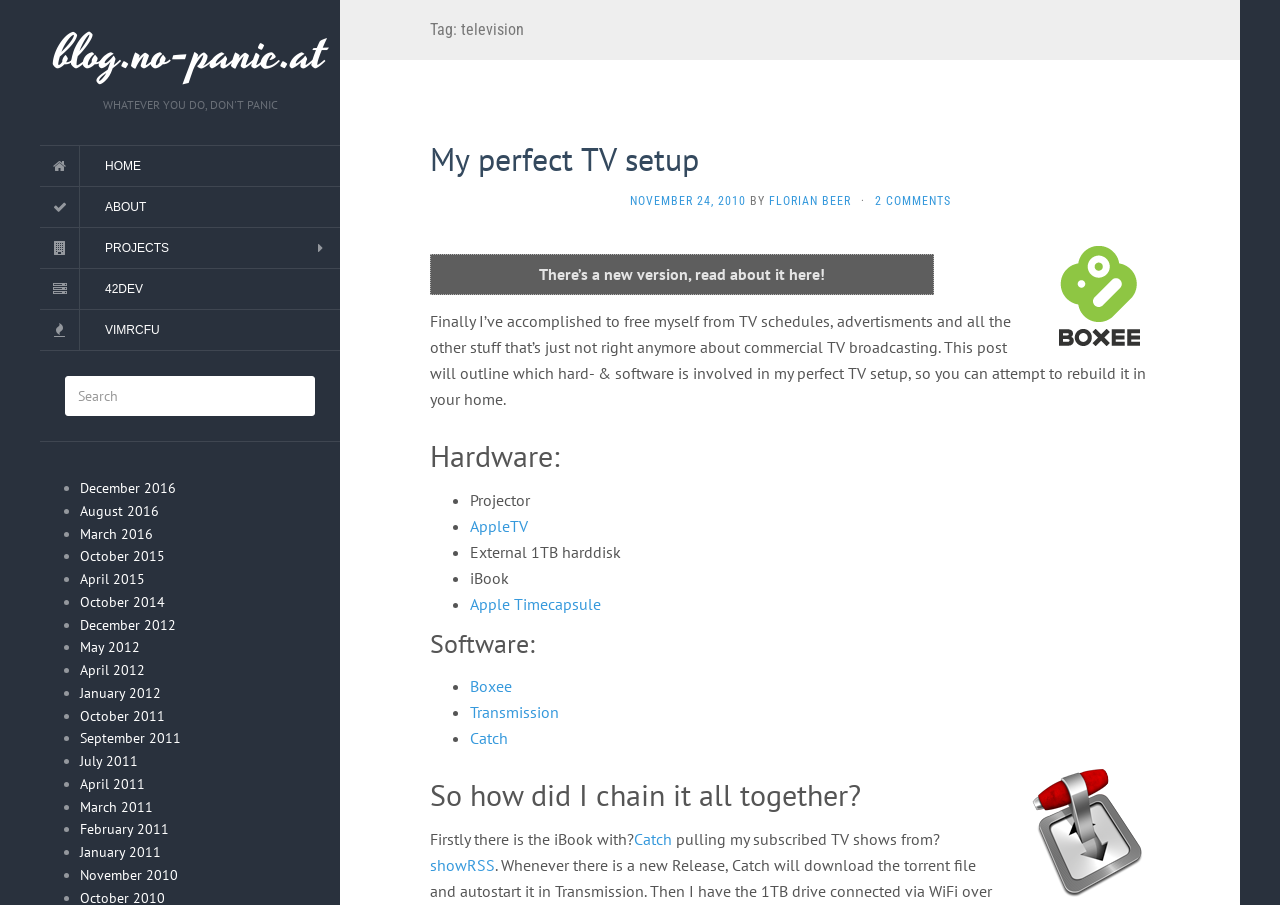Find the bounding box coordinates for the area you need to click to carry out the instruction: "click My perfect TV setup". The coordinates should be four float numbers between 0 and 1, indicated as [left, top, right, bottom].

[0.336, 0.153, 0.546, 0.199]